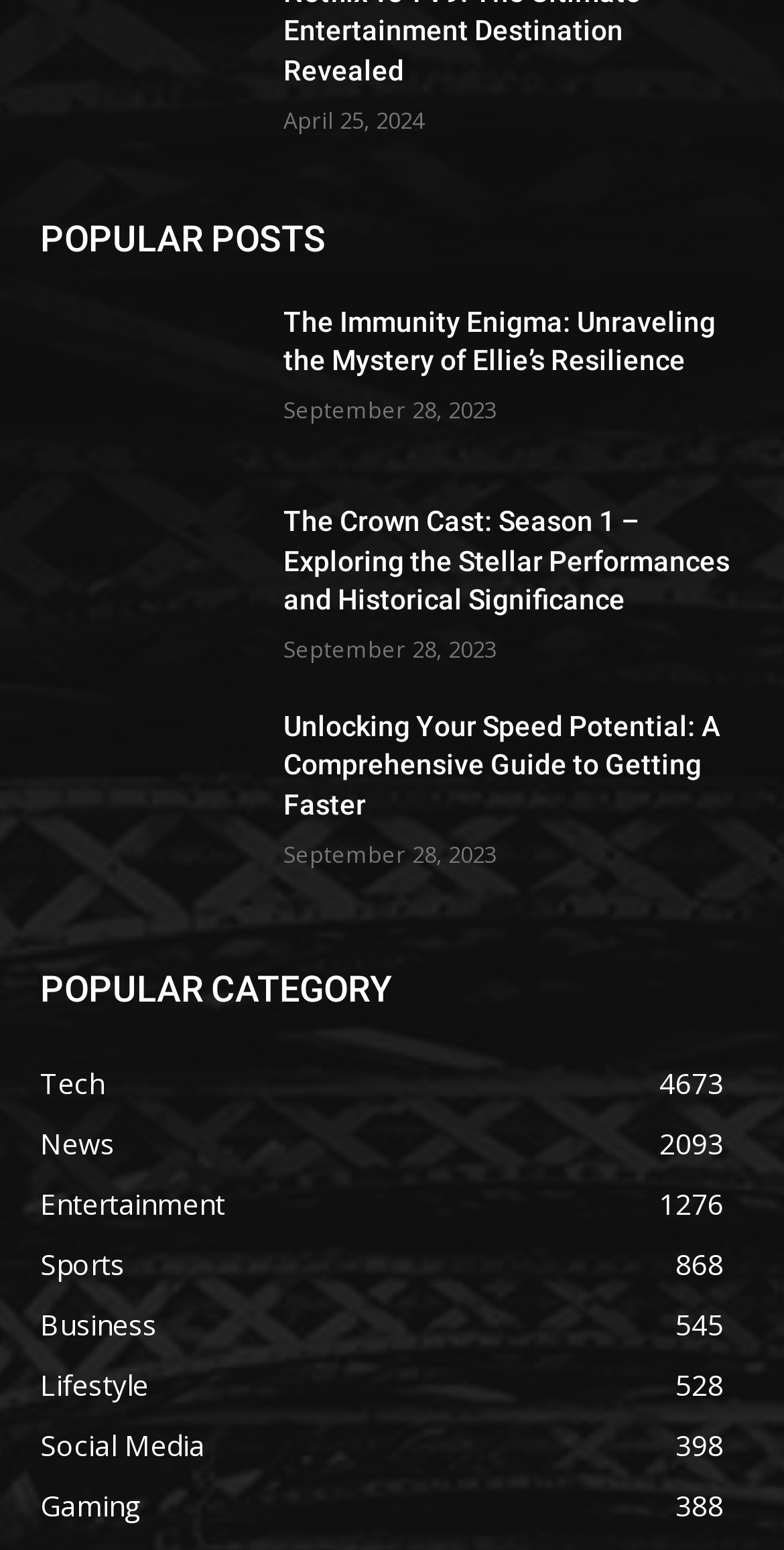Identify the bounding box coordinates of the clickable region required to complete the instruction: "view popular post". The coordinates should be given as four float numbers within the range of 0 and 1, i.e., [left, top, right, bottom].

[0.051, 0.133, 0.949, 0.175]